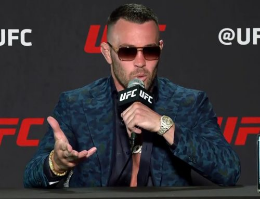What is Colby Covington's role in the world of mixed martial arts?
Based on the visual, give a brief answer using one word or a short phrase.

Fighter and media-savvy public figure